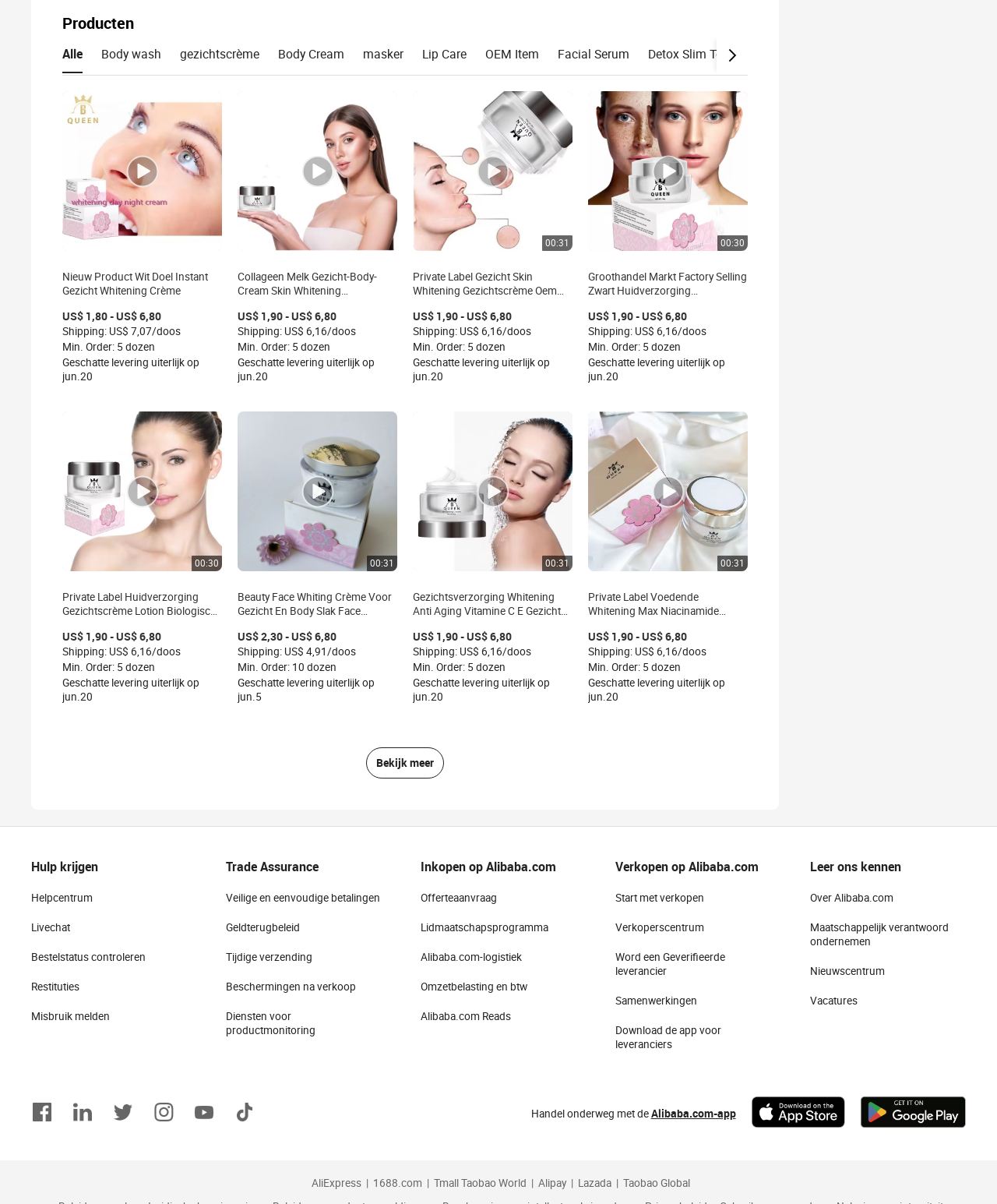What is the category of the products?
Using the information from the image, provide a comprehensive answer to the question.

The category of the products can be determined by looking at the top-left corner of the webpage, where it says 'Producten' in a static text element.